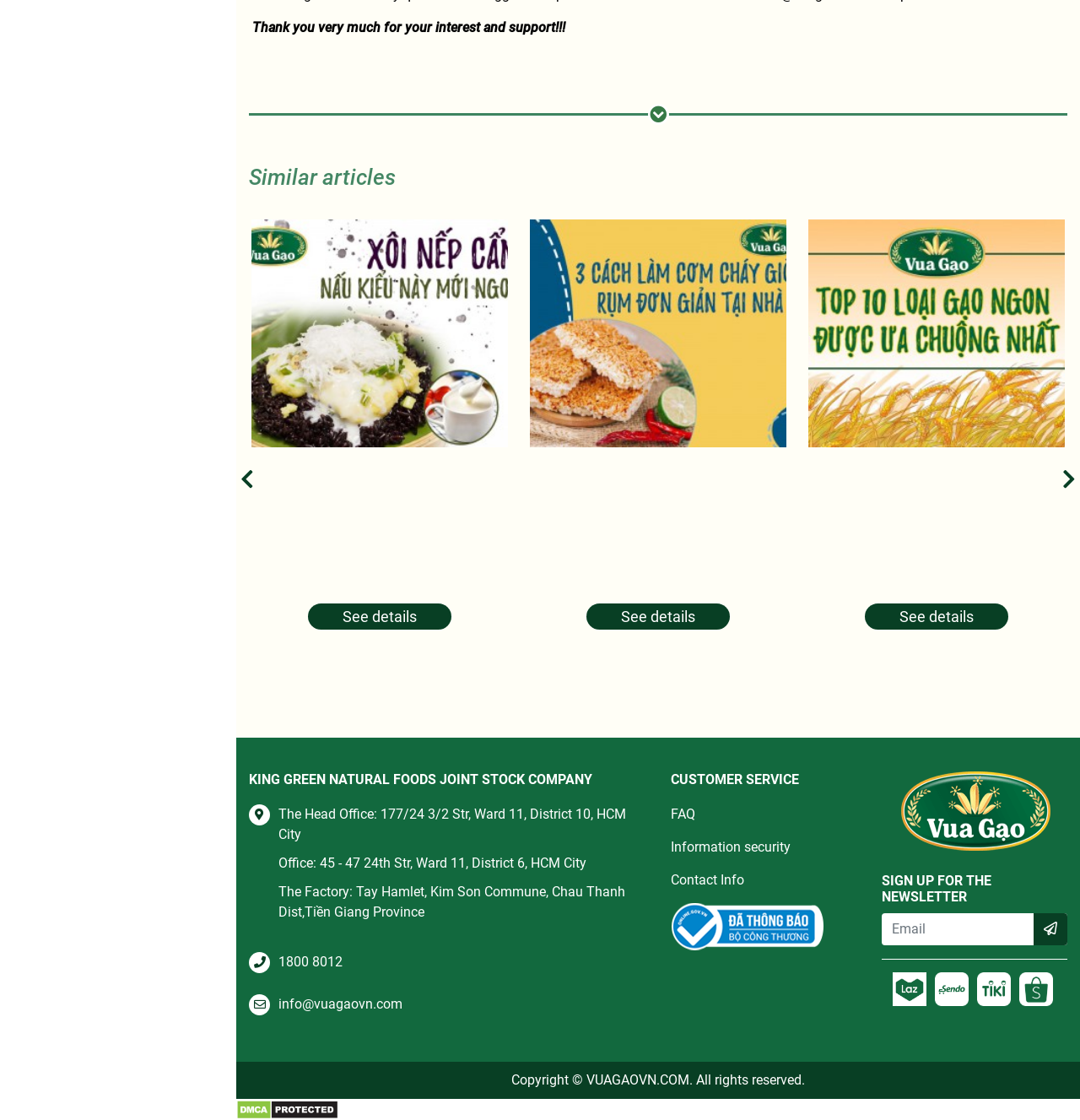Determine the bounding box coordinates of the UI element described by: "parent_node: See details".

[0.491, 0.196, 0.728, 0.399]